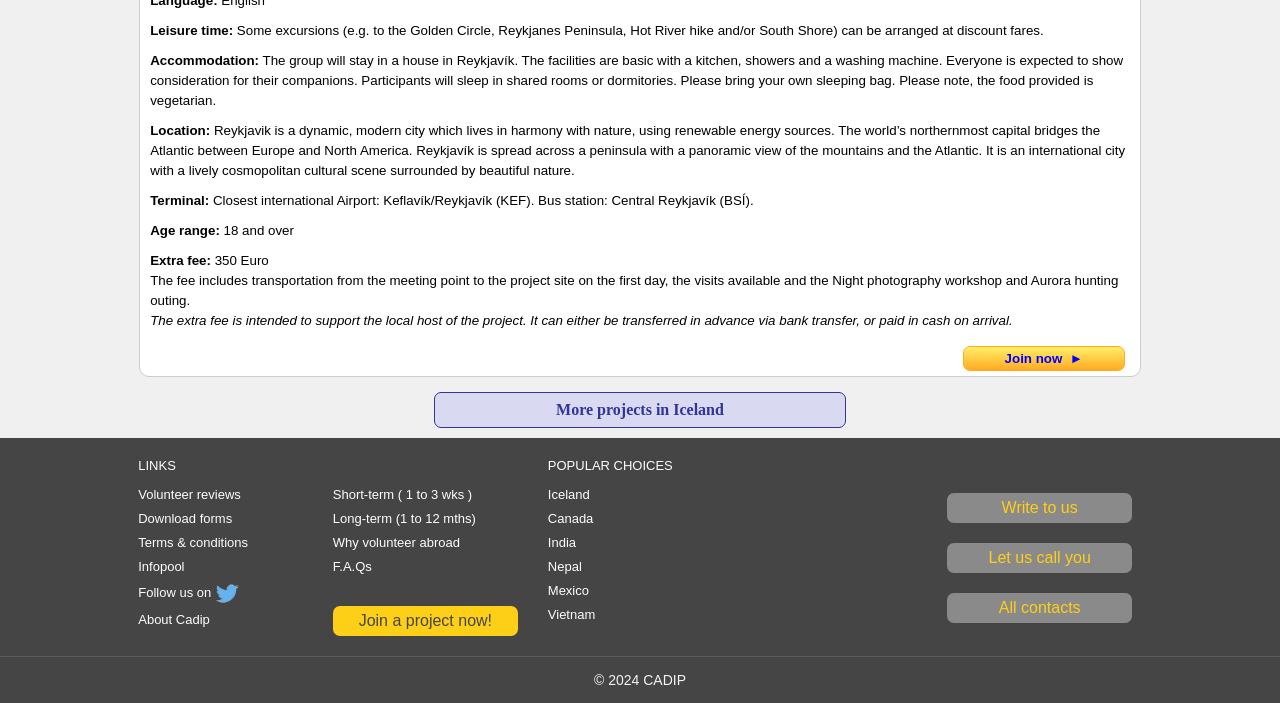Answer the question in one word or a short phrase:
What is the extra fee for?

350 Euro